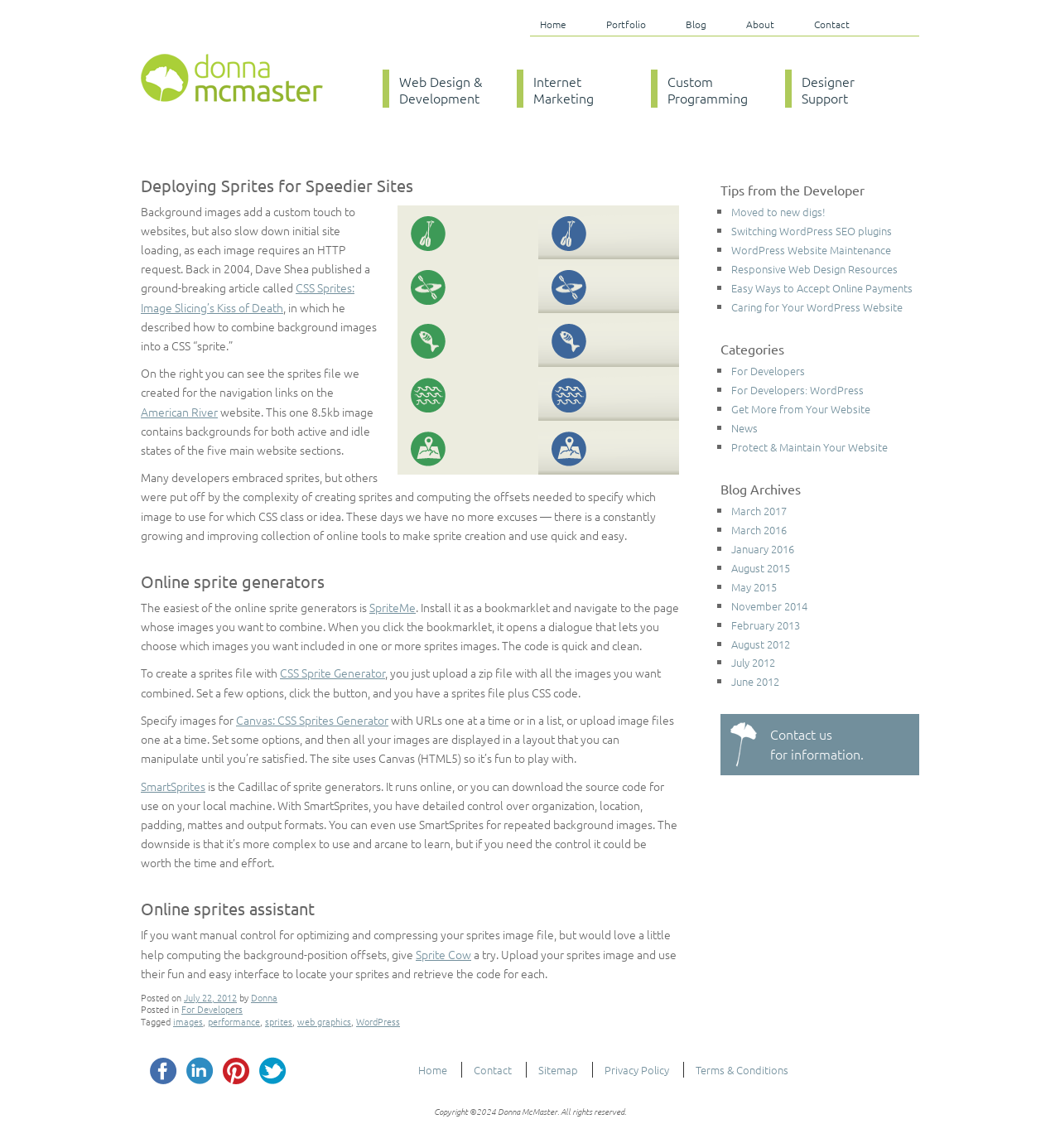Pinpoint the bounding box coordinates of the element that must be clicked to accomplish the following instruction: "Check the 'Categories' section". The coordinates should be in the format of four float numbers between 0 and 1, i.e., [left, top, right, bottom].

[0.68, 0.291, 0.867, 0.316]